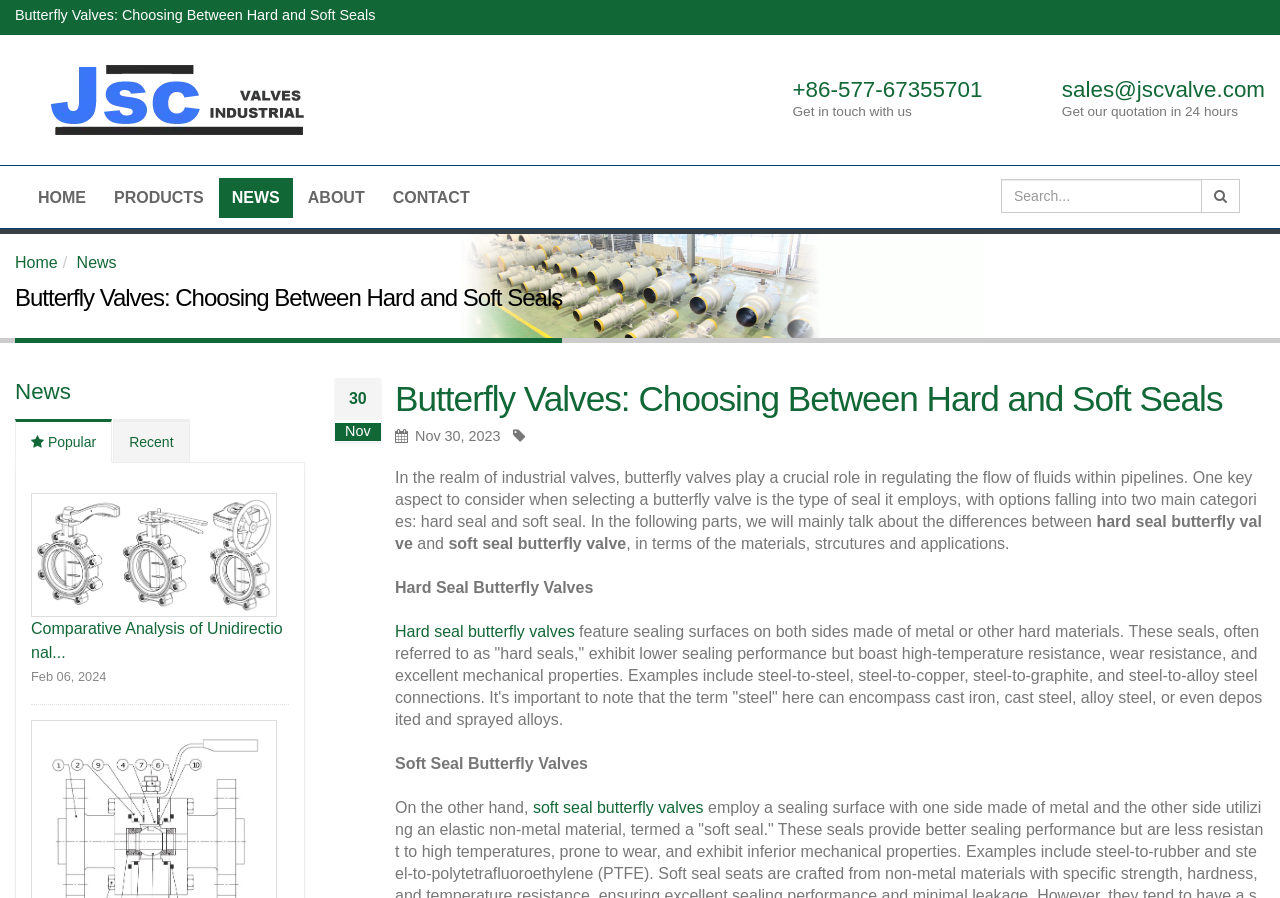Refer to the element description sales@jscvalve.com and identify the corresponding bounding box in the screenshot. Format the coordinates as (top-left x, top-left y, bottom-right x, bottom-right y) with values in the range of 0 to 1.

[0.83, 0.086, 0.988, 0.114]